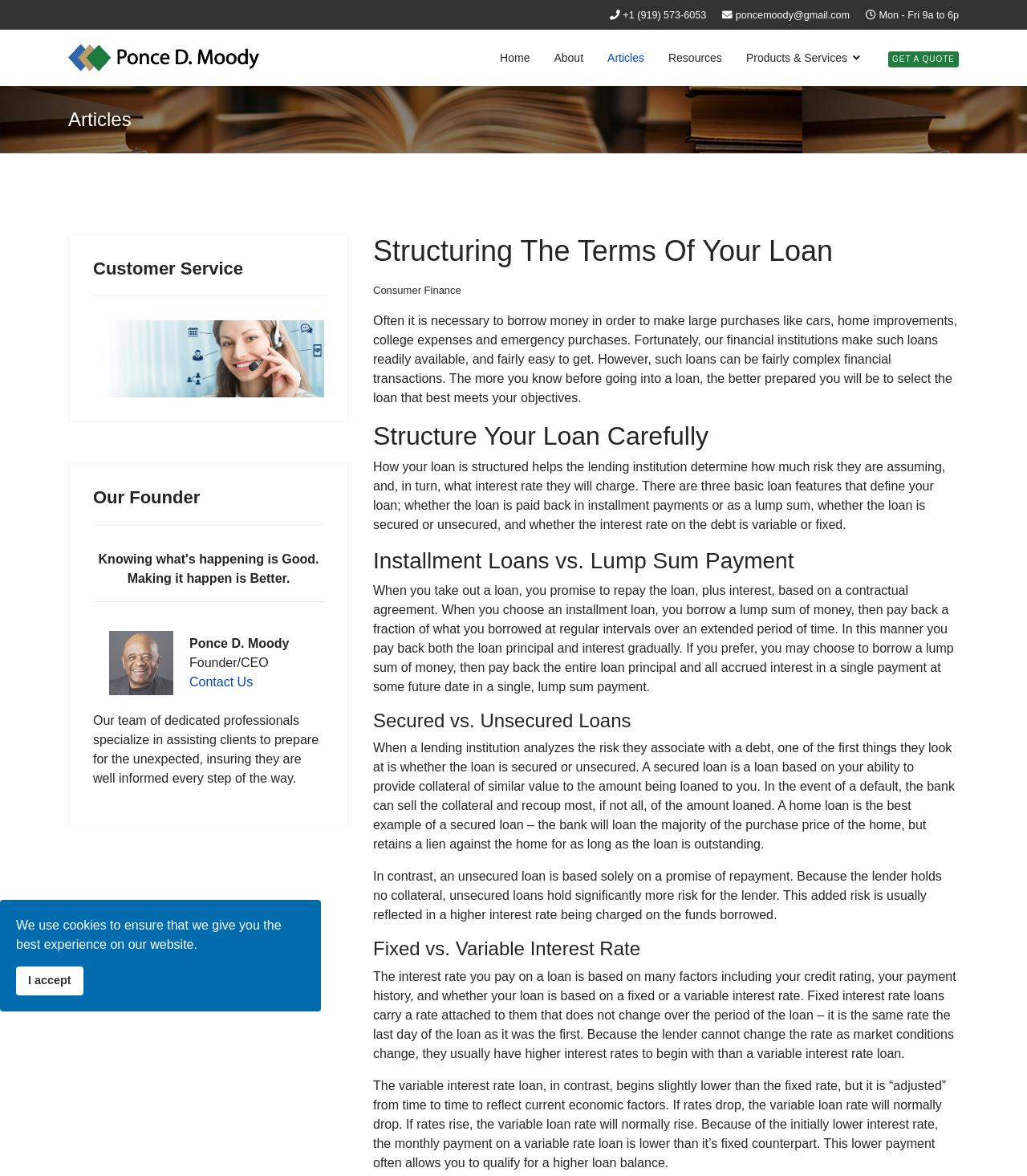Can you specify the bounding box coordinates of the area that needs to be clicked to fulfill the following instruction: "Send an email"?

[0.716, 0.008, 0.827, 0.018]